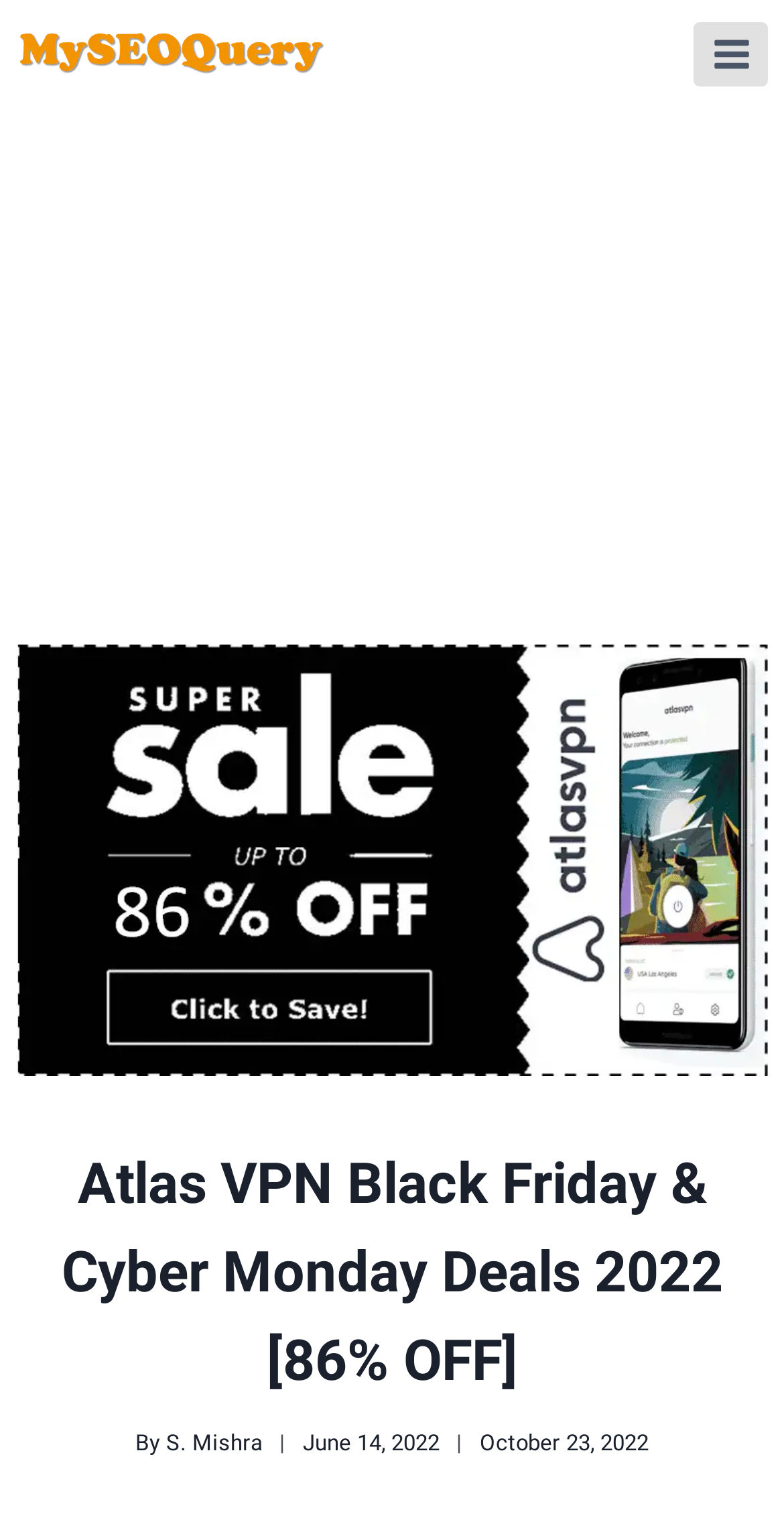Please use the details from the image to answer the following question comprehensively:
When was the article last updated?

The last updated date can be found in the time element which contains the static text 'October 23, 2022'.